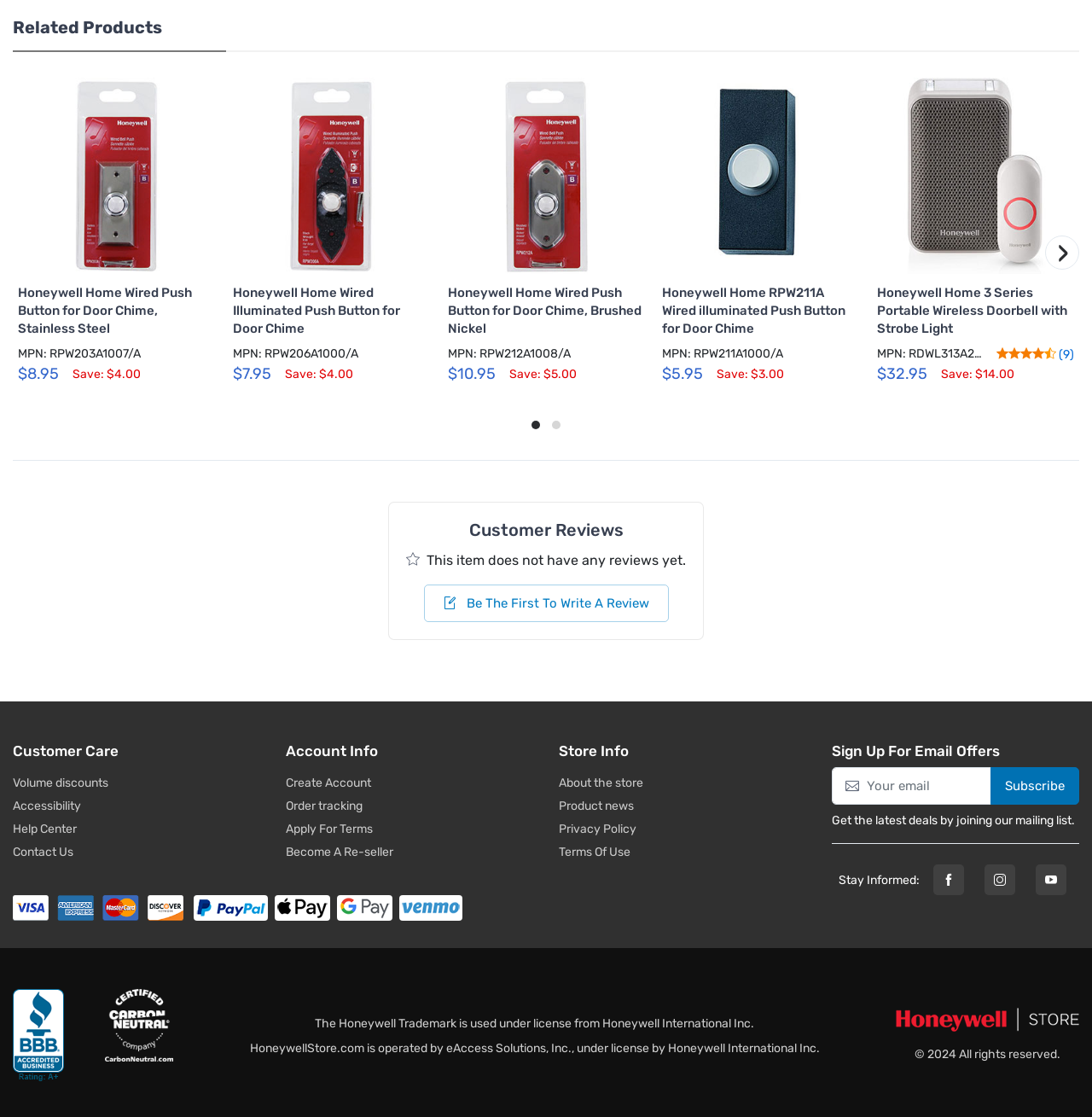What is the title of the section above the product list?
Answer briefly with a single word or phrase based on the image.

Related Products